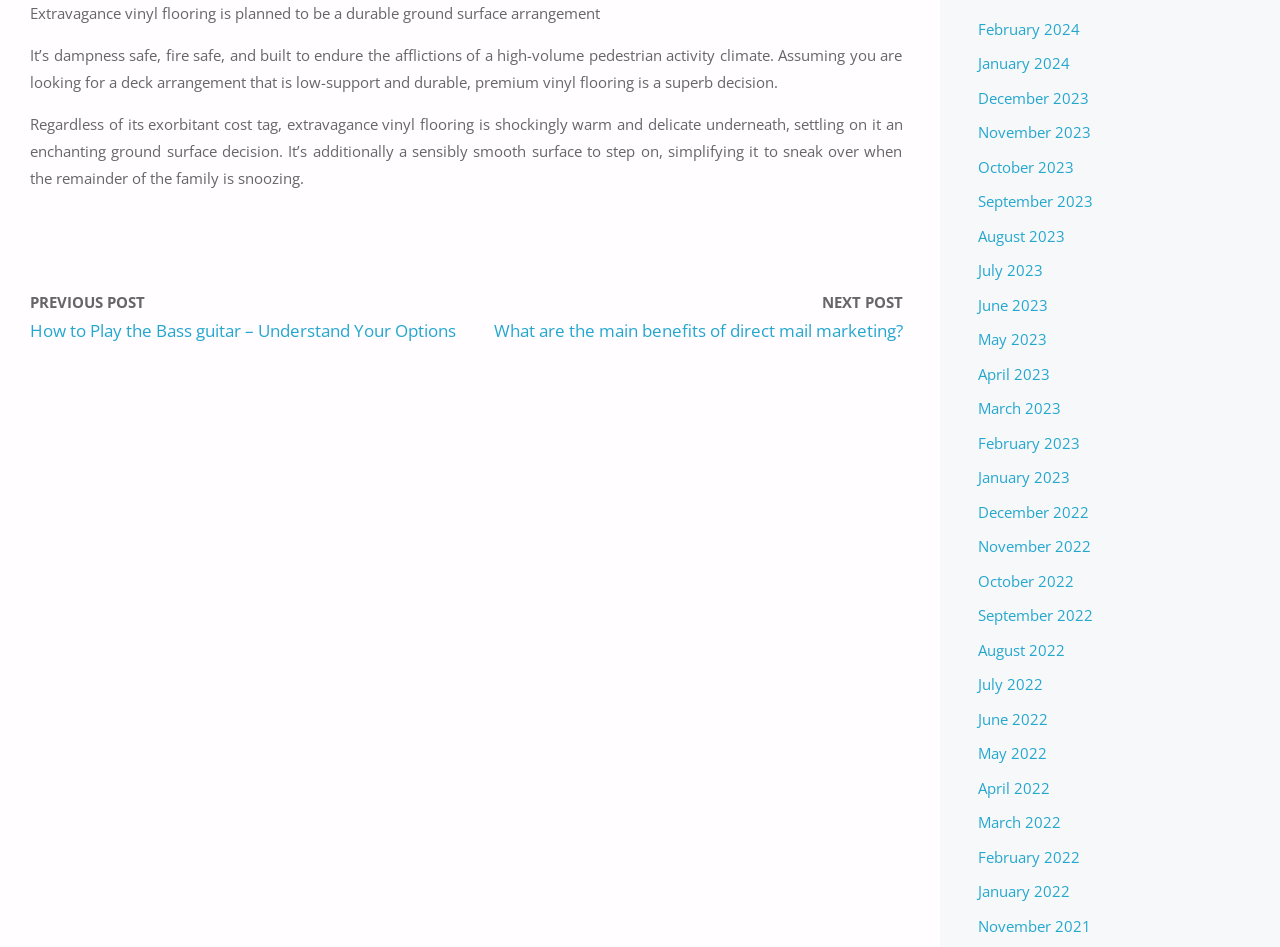Use the information in the screenshot to answer the question comprehensively: What is the topic of the current post?

The topic of the current post can be determined by reading the first few sentences of the post, which describe the features and benefits of extravagance vinyl flooring.